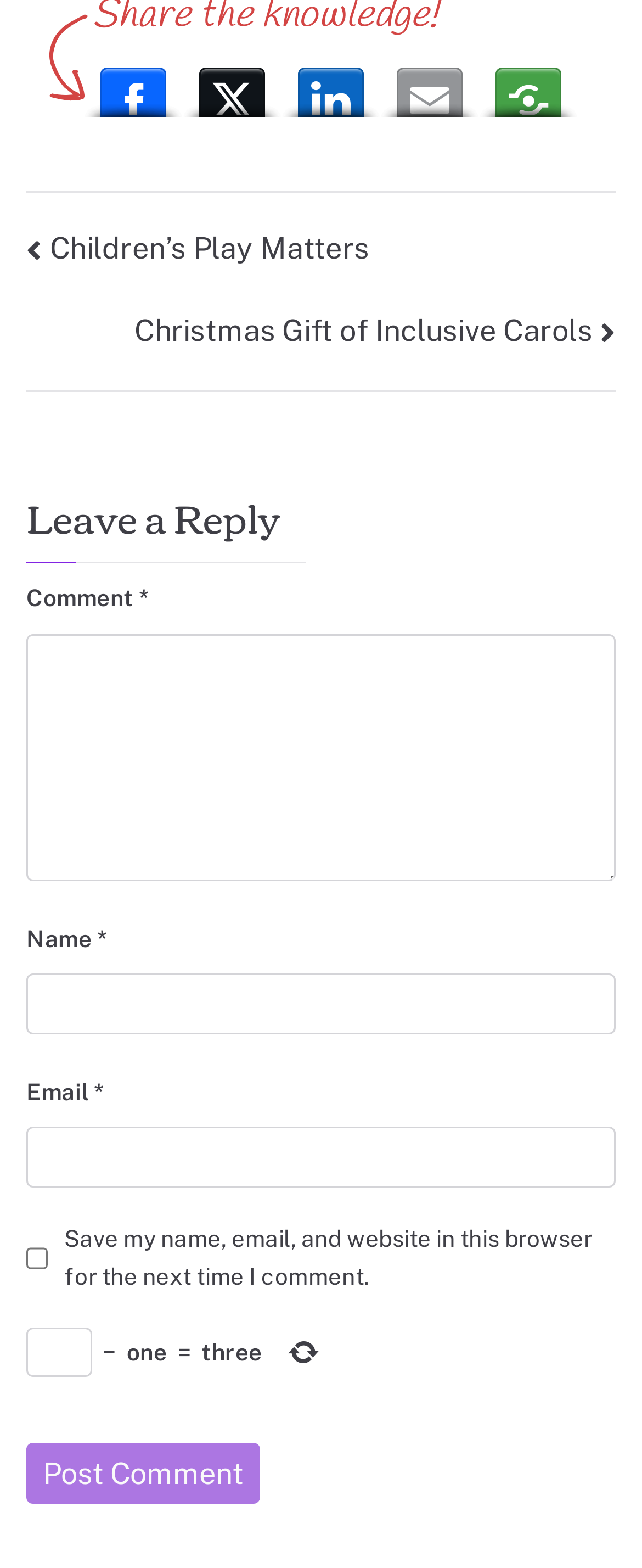Predict the bounding box of the UI element based on this description: "Christmas Gift of Inclusive Carols".

[0.209, 0.2, 0.959, 0.222]